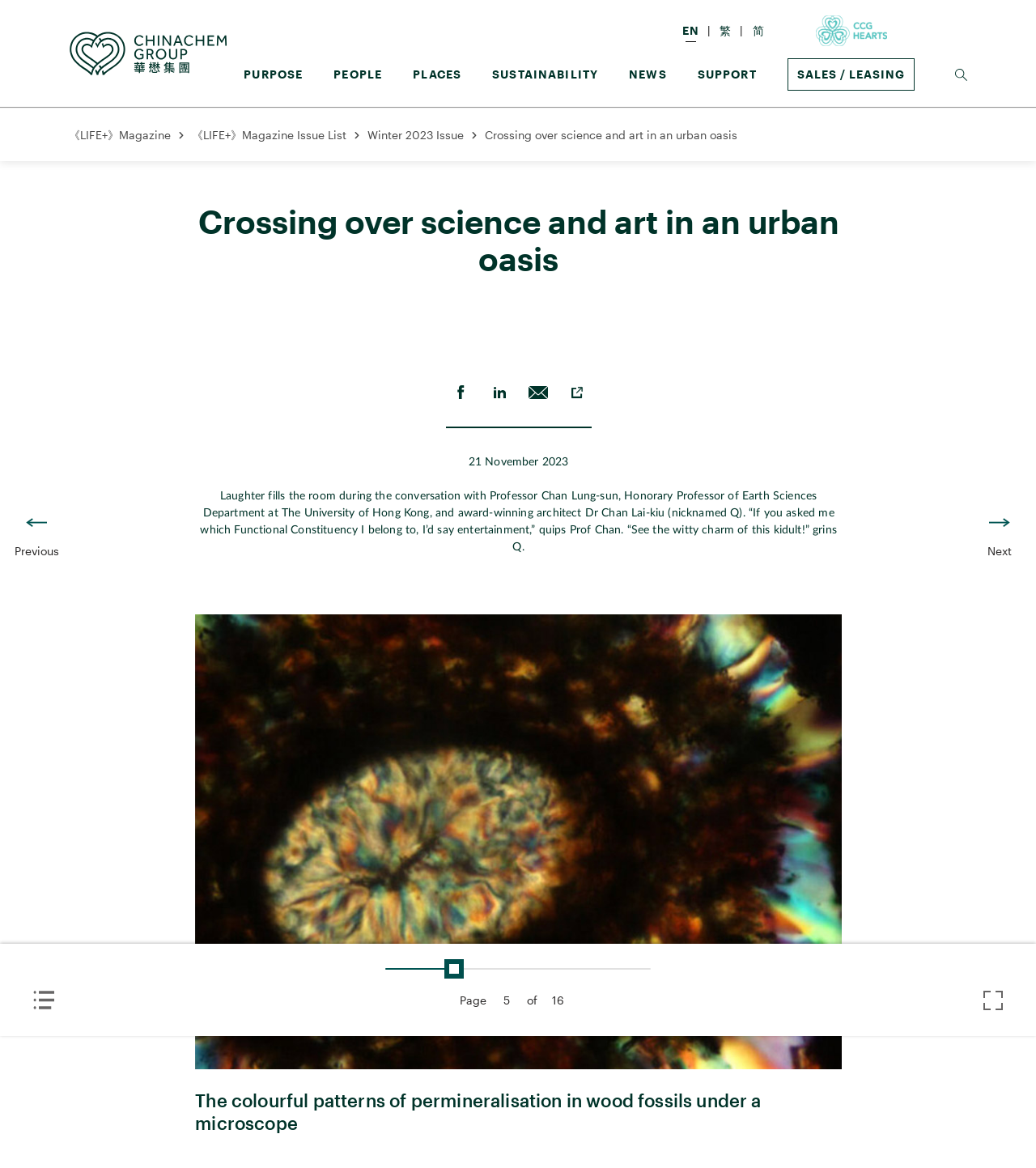Can you specify the bounding box coordinates for the region that should be clicked to fulfill this instruction: "Share the article on Facebook".

[0.43, 0.324, 0.459, 0.349]